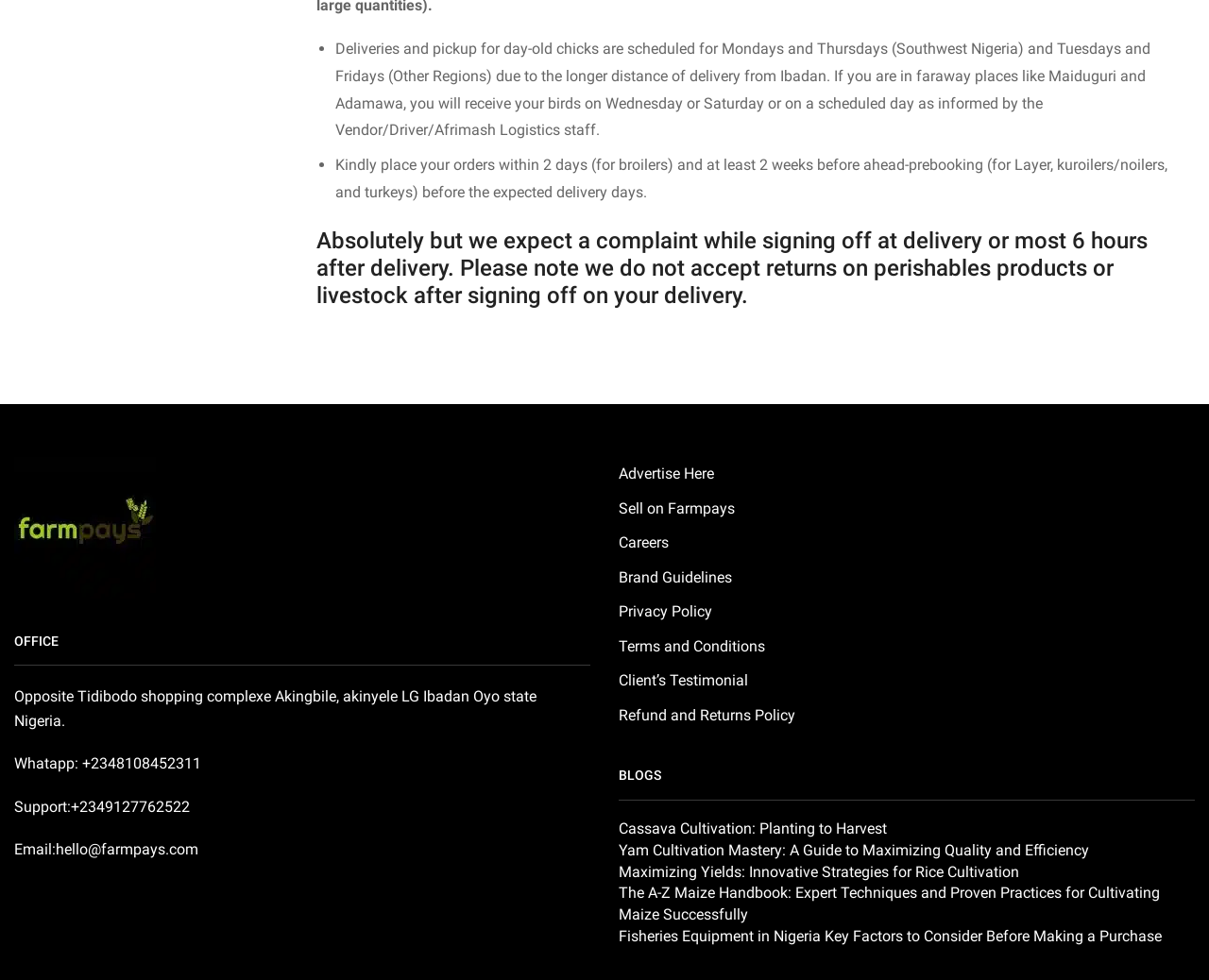Kindly determine the bounding box coordinates of the area that needs to be clicked to fulfill this instruction: "Click on 'farmpays'".

[0.012, 0.528, 0.129, 0.546]